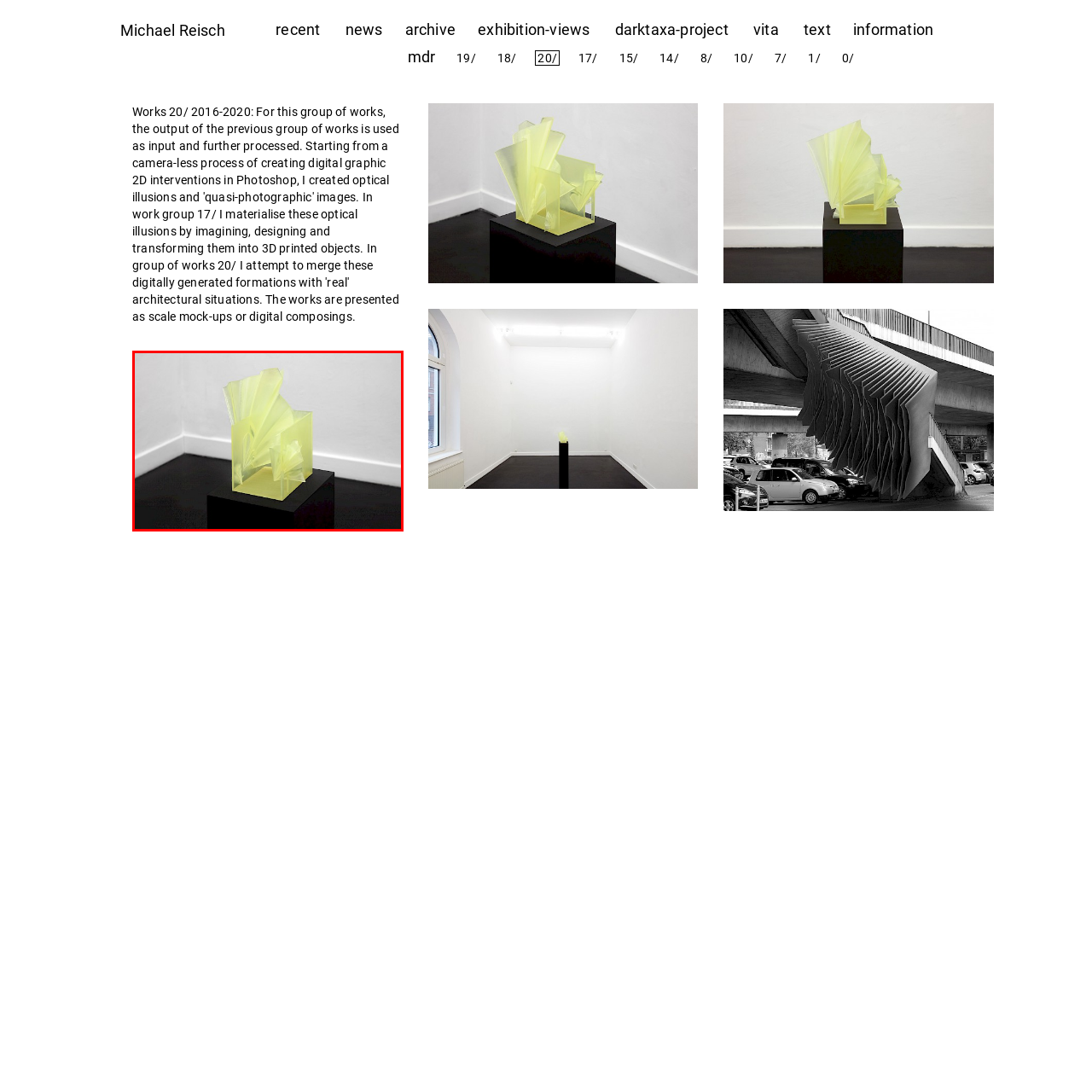What is the material of the sculpture?
Focus on the image enclosed by the red bounding box and elaborate on your answer to the question based on the visual details present.

The caption states that the sculpture is crafted from translucent yellow material, which suggests that the material is a type of translucent yellow substance.